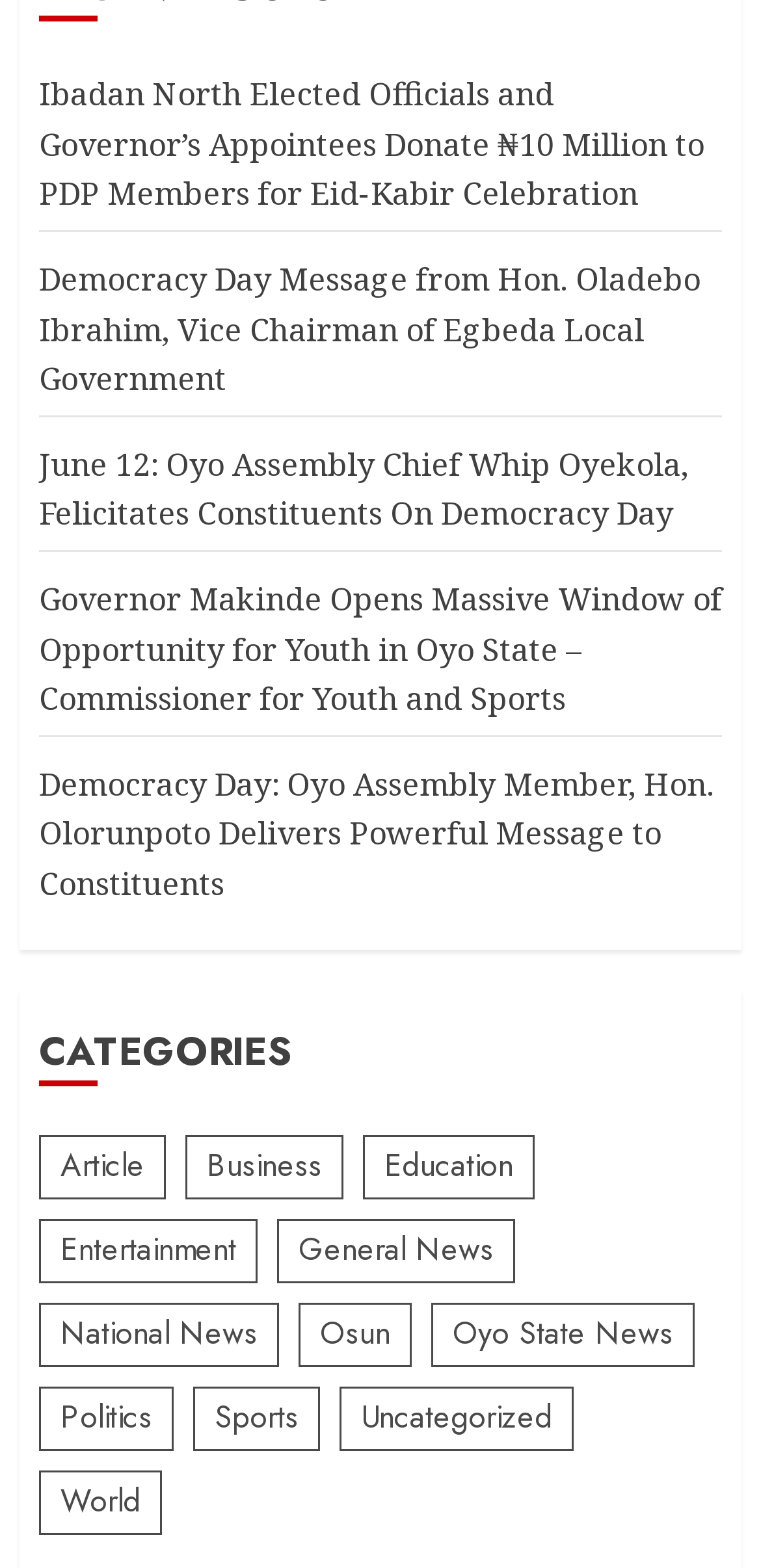Determine the coordinates of the bounding box that should be clicked to complete the instruction: "View Digitising services". The coordinates should be represented by four float numbers between 0 and 1: [left, top, right, bottom].

None